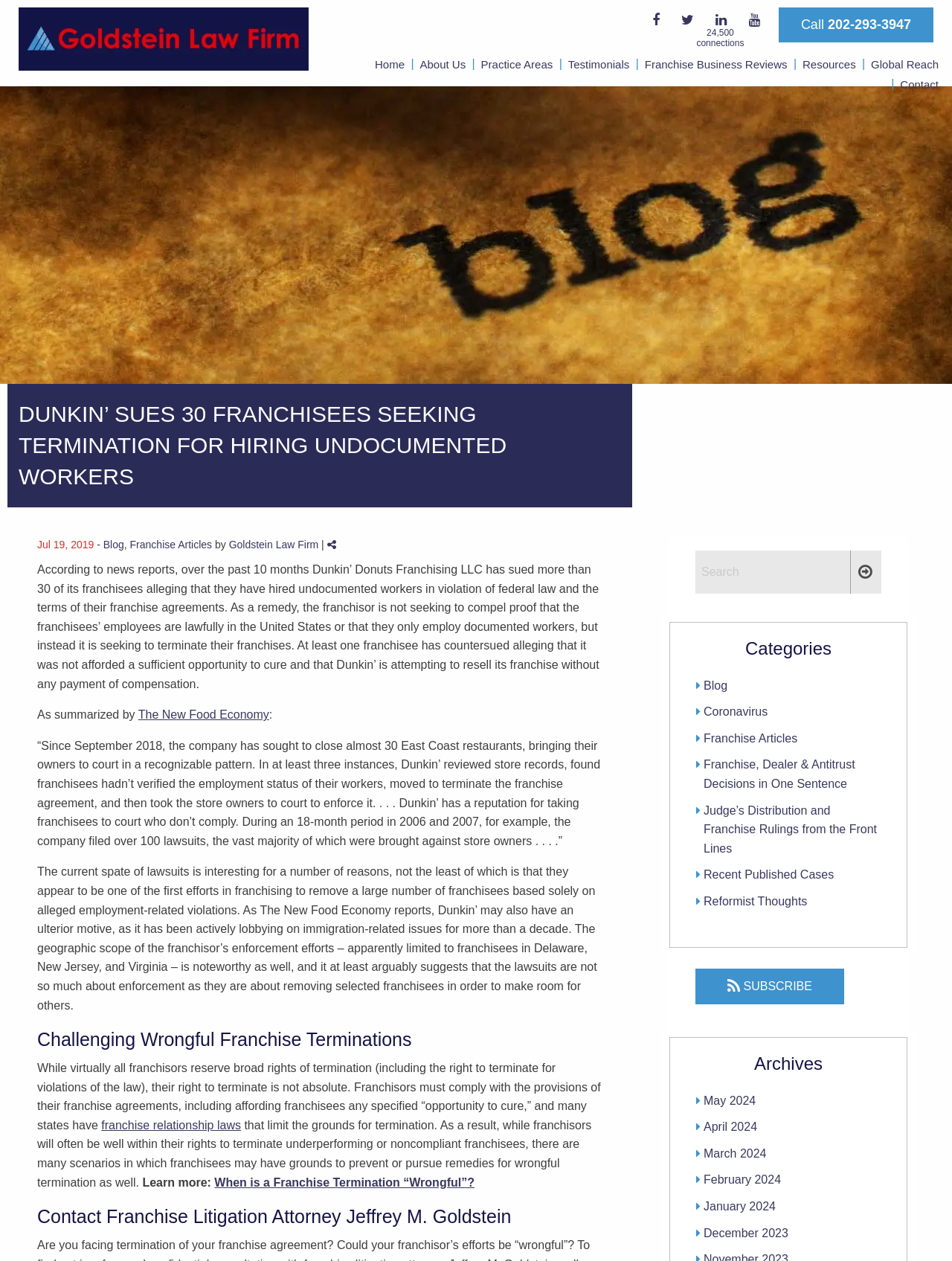What is the phone number to call for a free consultation?
Provide a well-explained and detailed answer to the question.

I found the answer by looking at the top-right corner of the webpage, where it says 'Call 202-293-3947'.